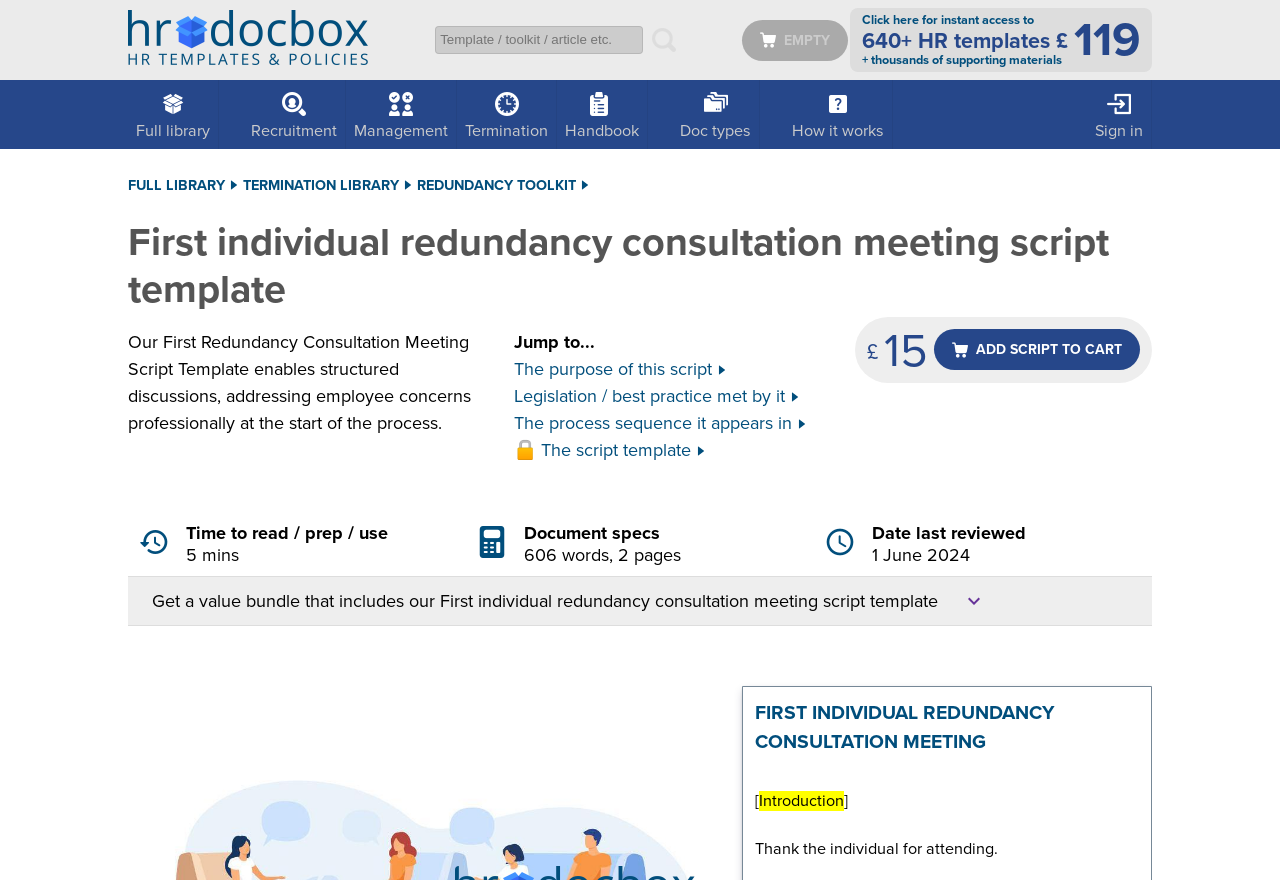Identify the bounding box coordinates of the clickable section necessary to follow the following instruction: "Click on the full library". The coordinates should be presented as four float numbers from 0 to 1, i.e., [left, top, right, bottom].

[0.1, 0.091, 0.17, 0.169]